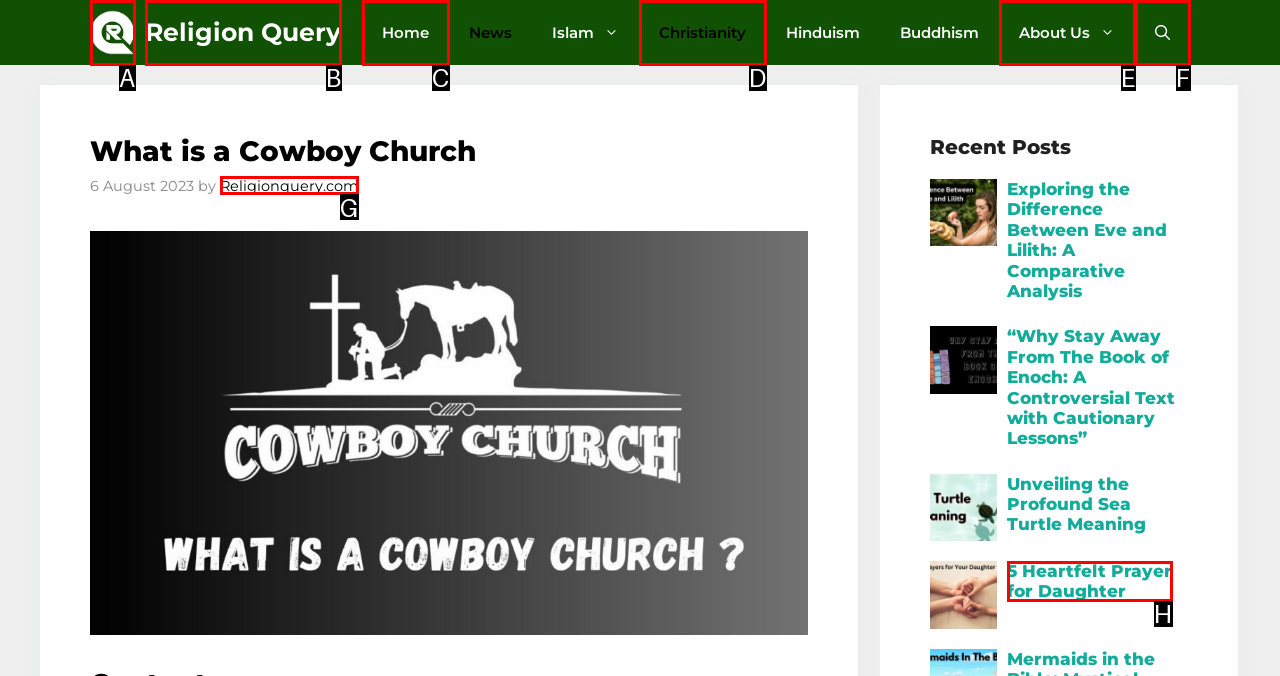Choose the letter of the UI element that aligns with the following description: Religionquery.com
State your answer as the letter from the listed options.

G